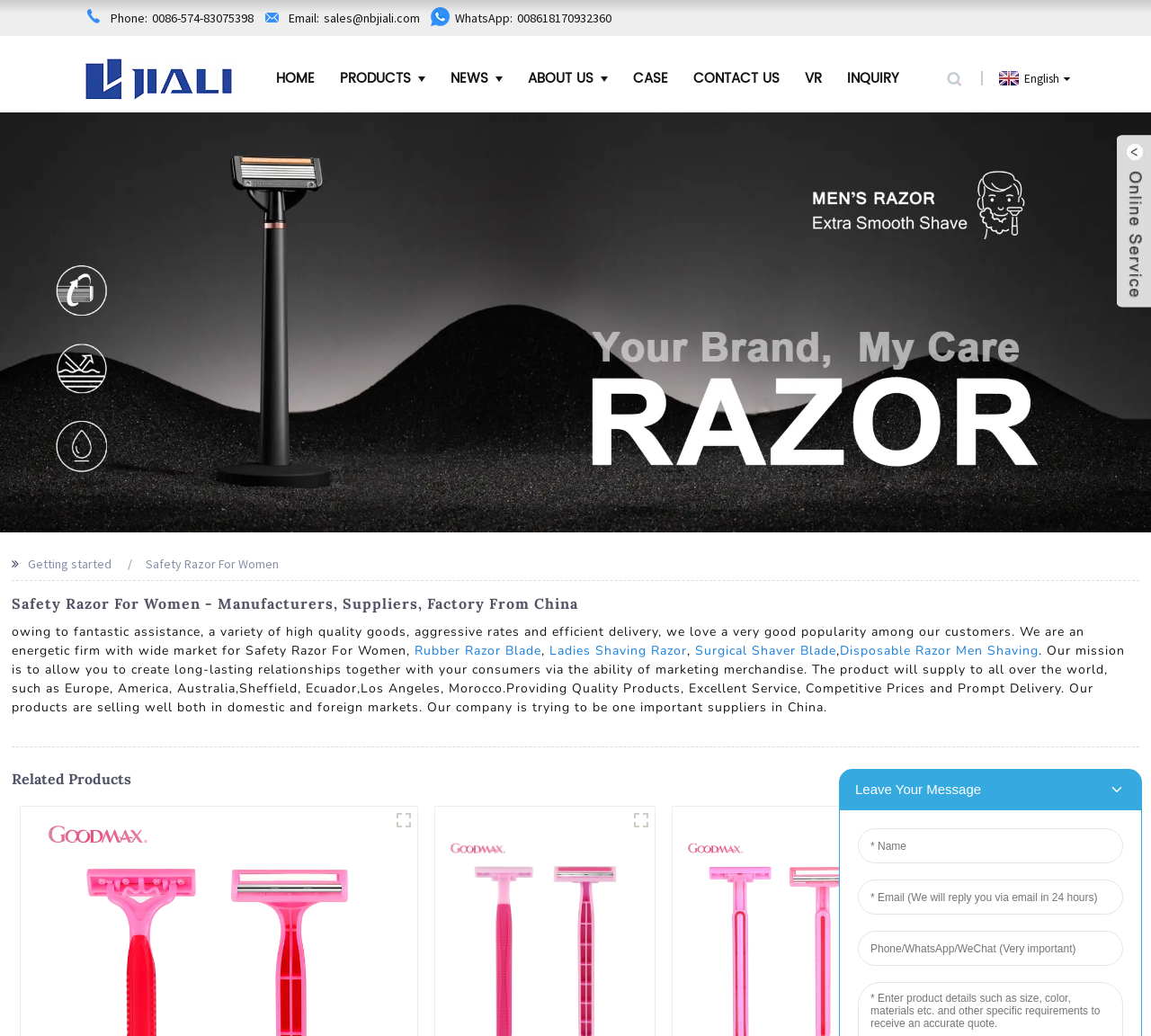Please determine the bounding box coordinates of the element to click in order to execute the following instruction: "Click the phone number to contact the factory". The coordinates should be four float numbers between 0 and 1, specified as [left, top, right, bottom].

[0.096, 0.01, 0.22, 0.025]